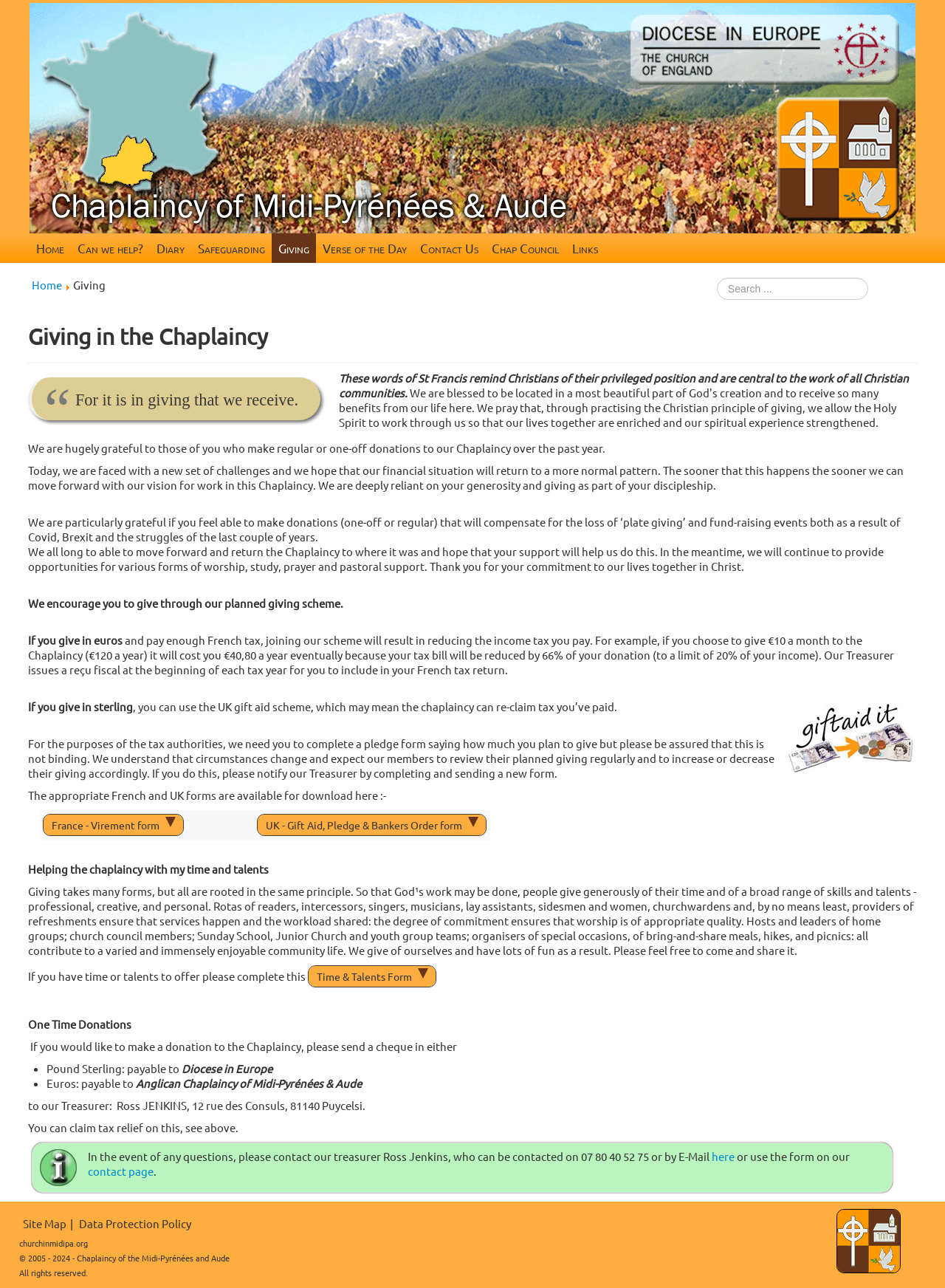Please provide the bounding box coordinates for the element that needs to be clicked to perform the instruction: "Download the 'France - Virement form'". The coordinates must consist of four float numbers between 0 and 1, formatted as [left, top, right, bottom].

[0.045, 0.632, 0.194, 0.649]